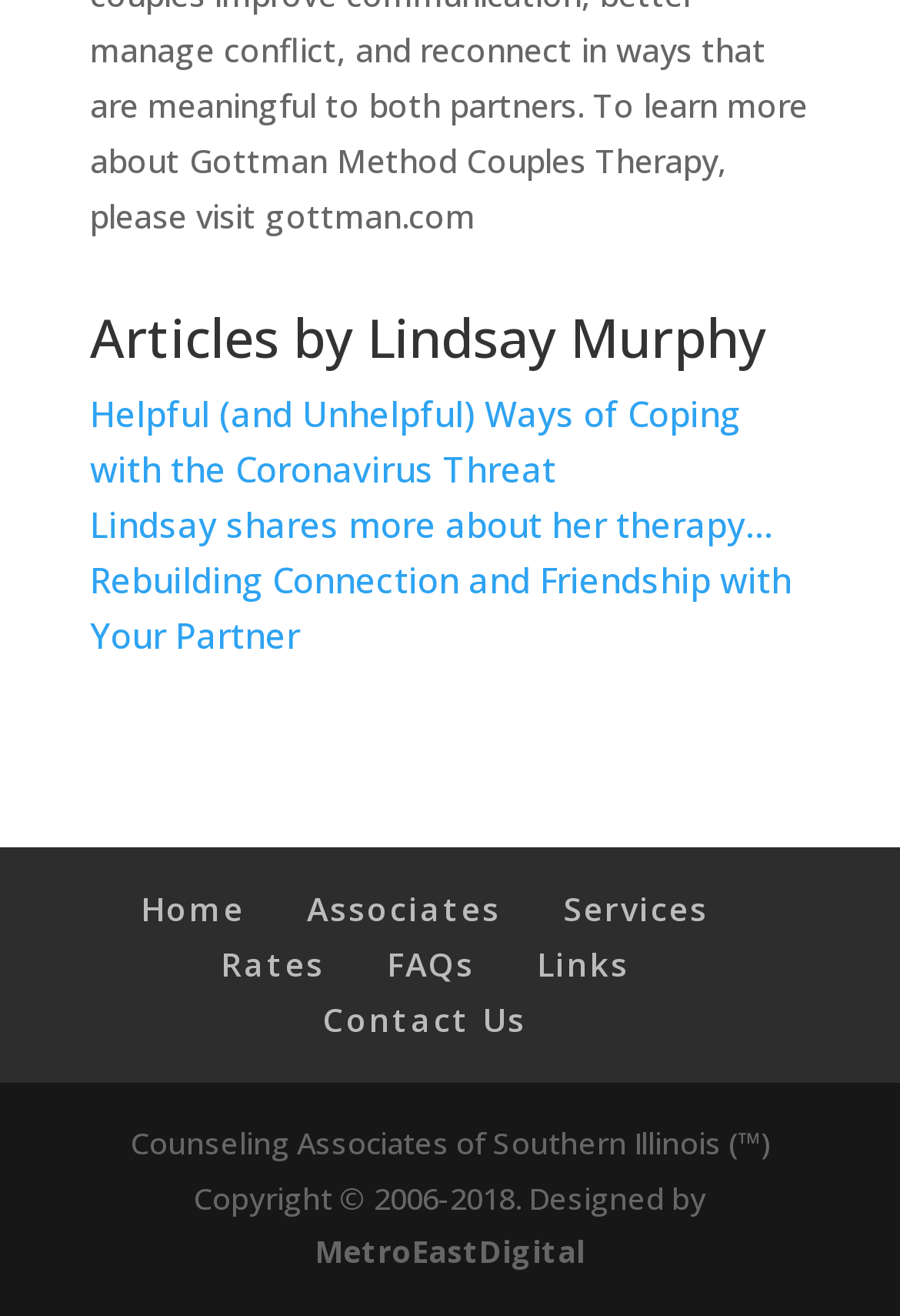Can you provide the bounding box coordinates for the element that should be clicked to implement the instruction: "learn more about therapy"?

[0.1, 0.381, 0.859, 0.416]